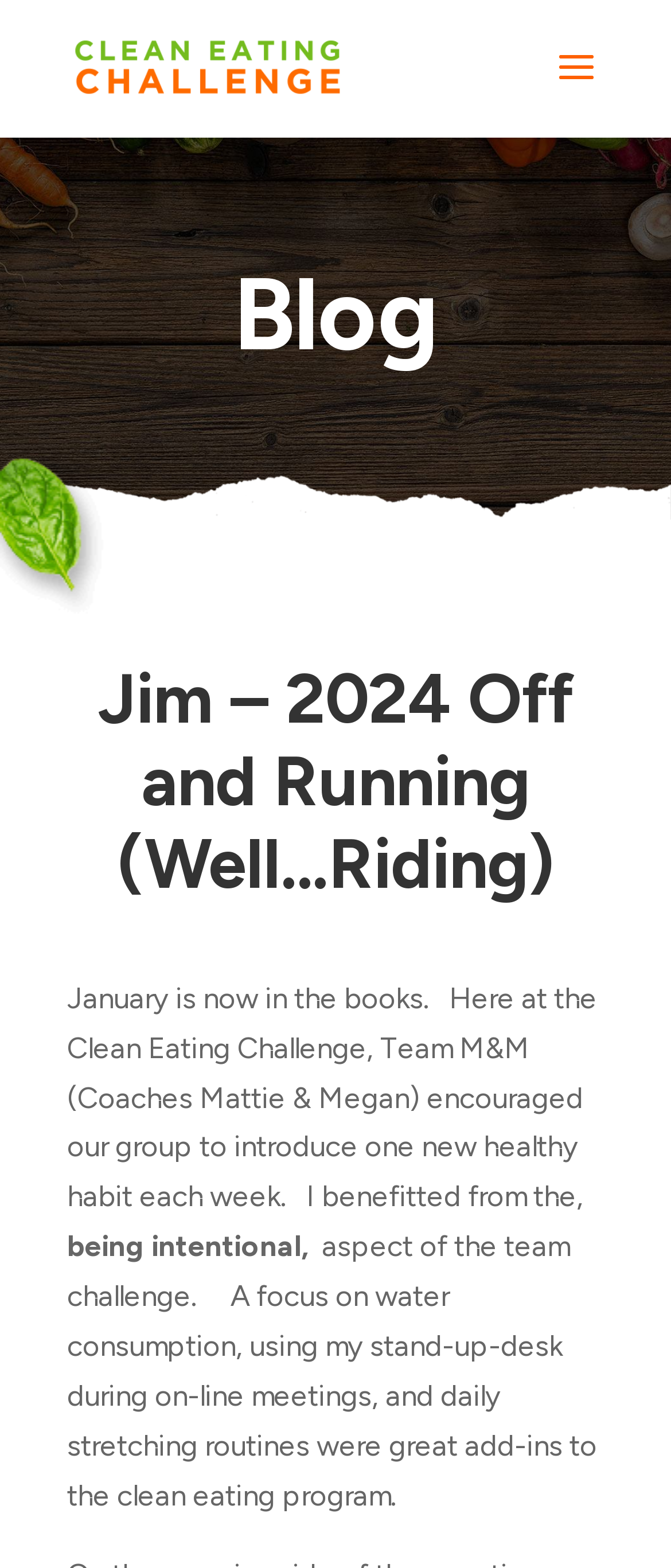Please provide a brief answer to the question using only one word or phrase: 
What is the author's goal for January?

introduce one new healthy habit